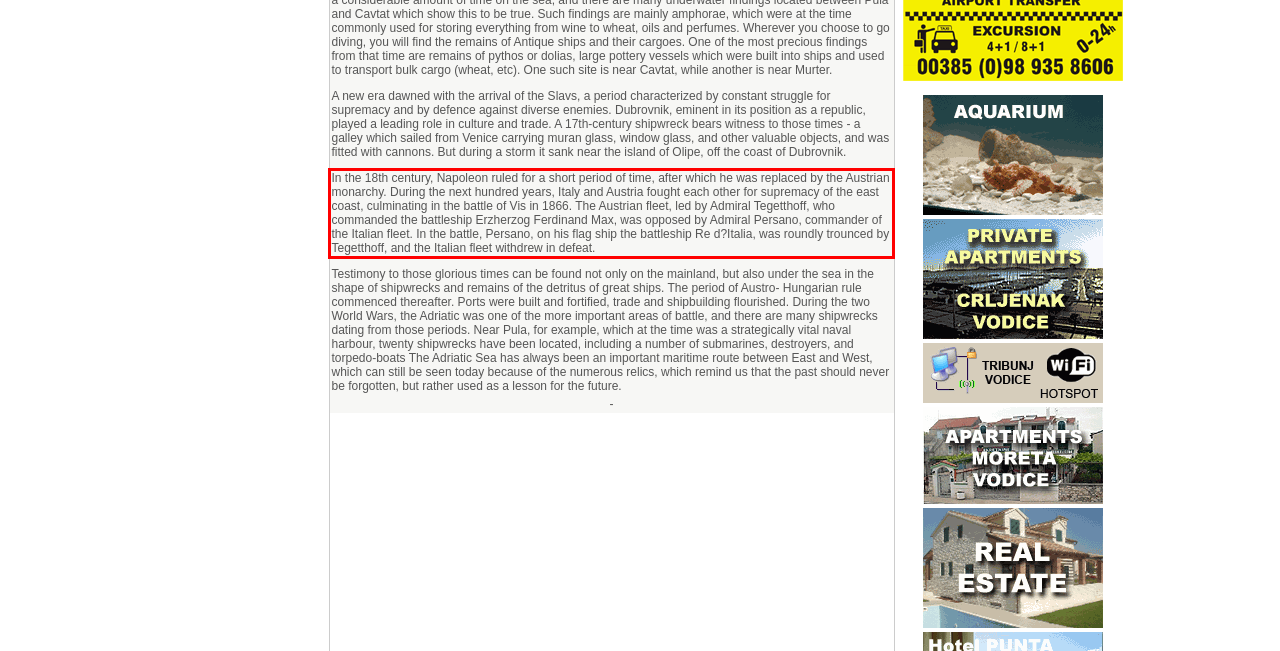Please take the screenshot of the webpage, find the red bounding box, and generate the text content that is within this red bounding box.

In the 18th century, Napoleon ruled for a short period of time, after which he was replaced by the Austrian monarchy. During the next hundred years, Italy and Austria fought each other for supremacy of the east coast, culminating in the battle of Vis in 1866. The Austrian fleet, led by Admiral Tegetthoff, who commanded the battleship Erzherzog Ferdinand Max, was opposed by Admiral Persano, commander of the Italian fleet. In the battle, Persano, on his flag ship the battleship Re d?Italia, was roundly trounced by Tegetthoff, and the Italian fleet withdrew in defeat.